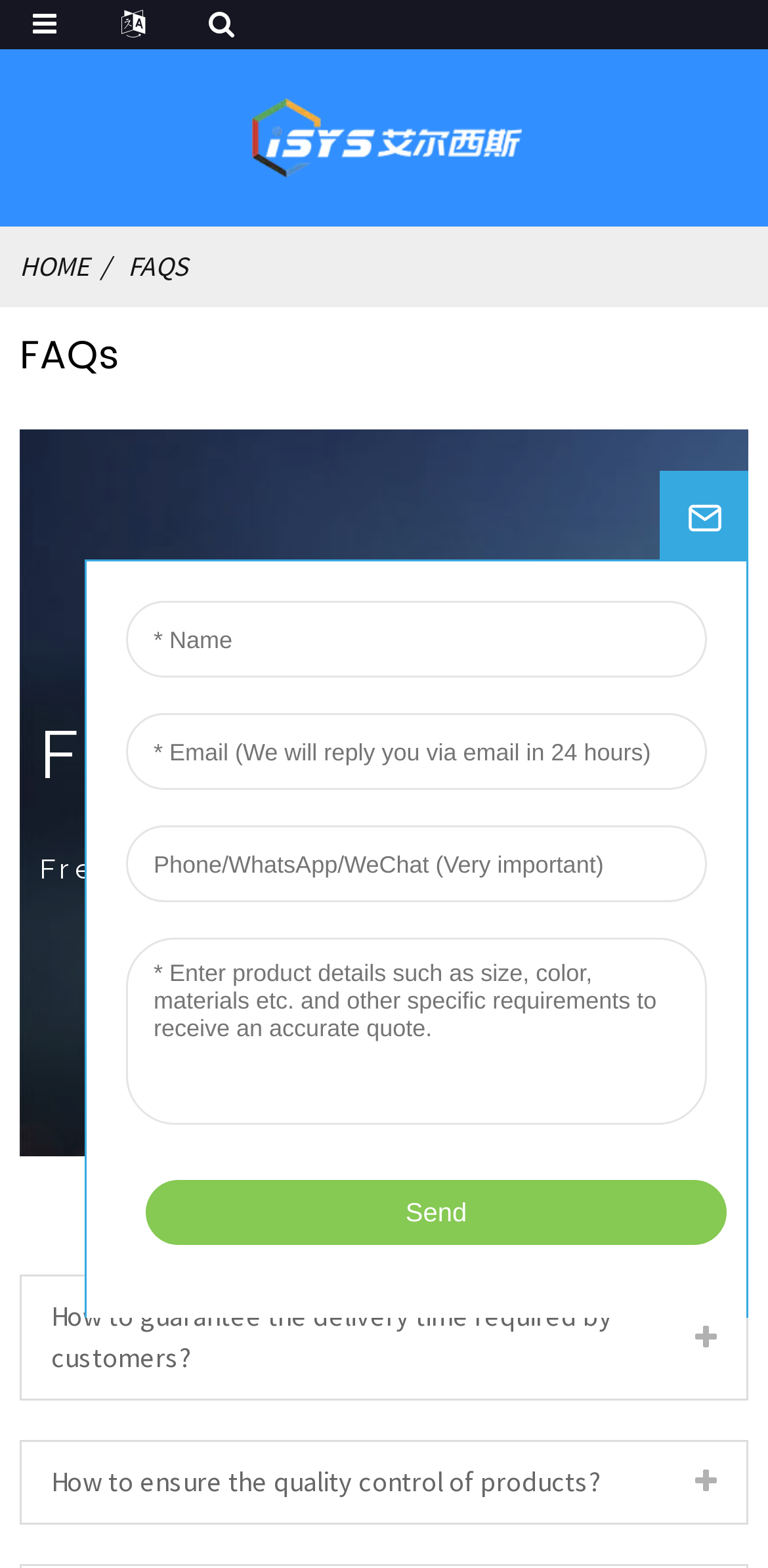What is the company name of this website?
Answer the question with a single word or phrase, referring to the image.

Sichuan Ideasys Precision Machinery Co., Ltd.